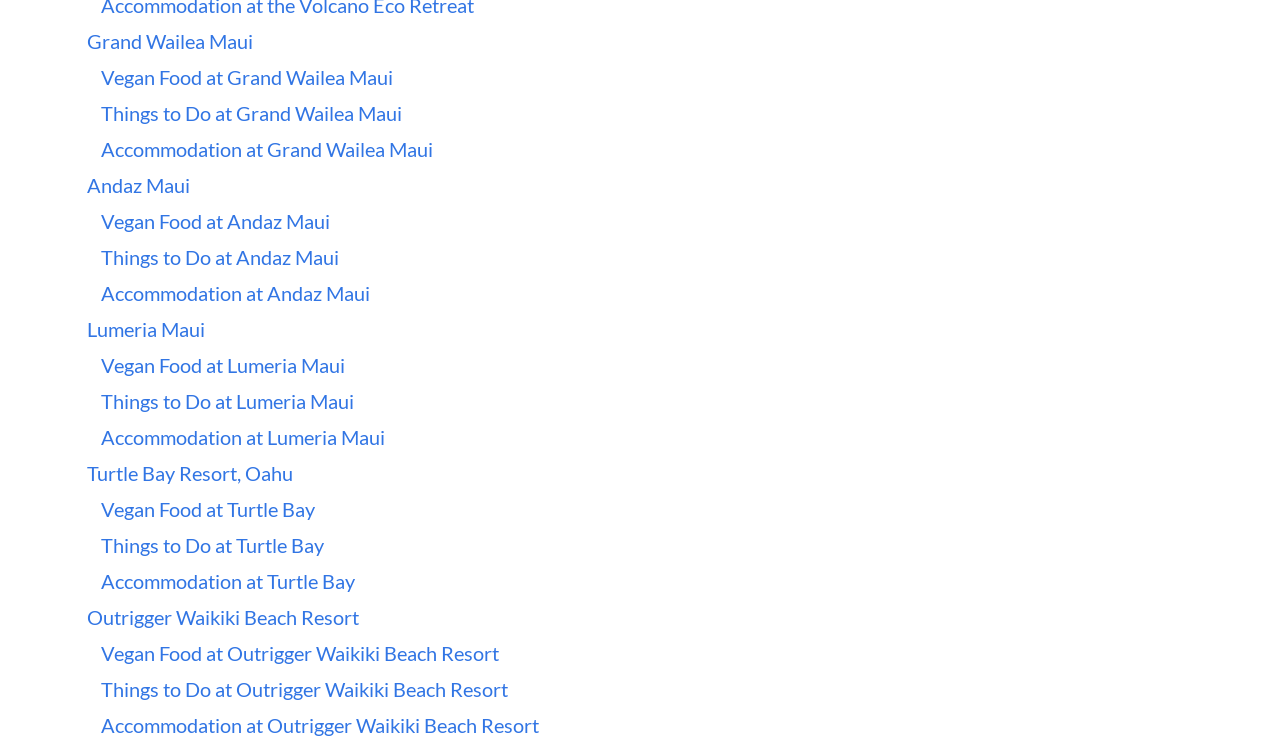How many links are there for Grand Wailea Maui?
Answer briefly with a single word or phrase based on the image.

3